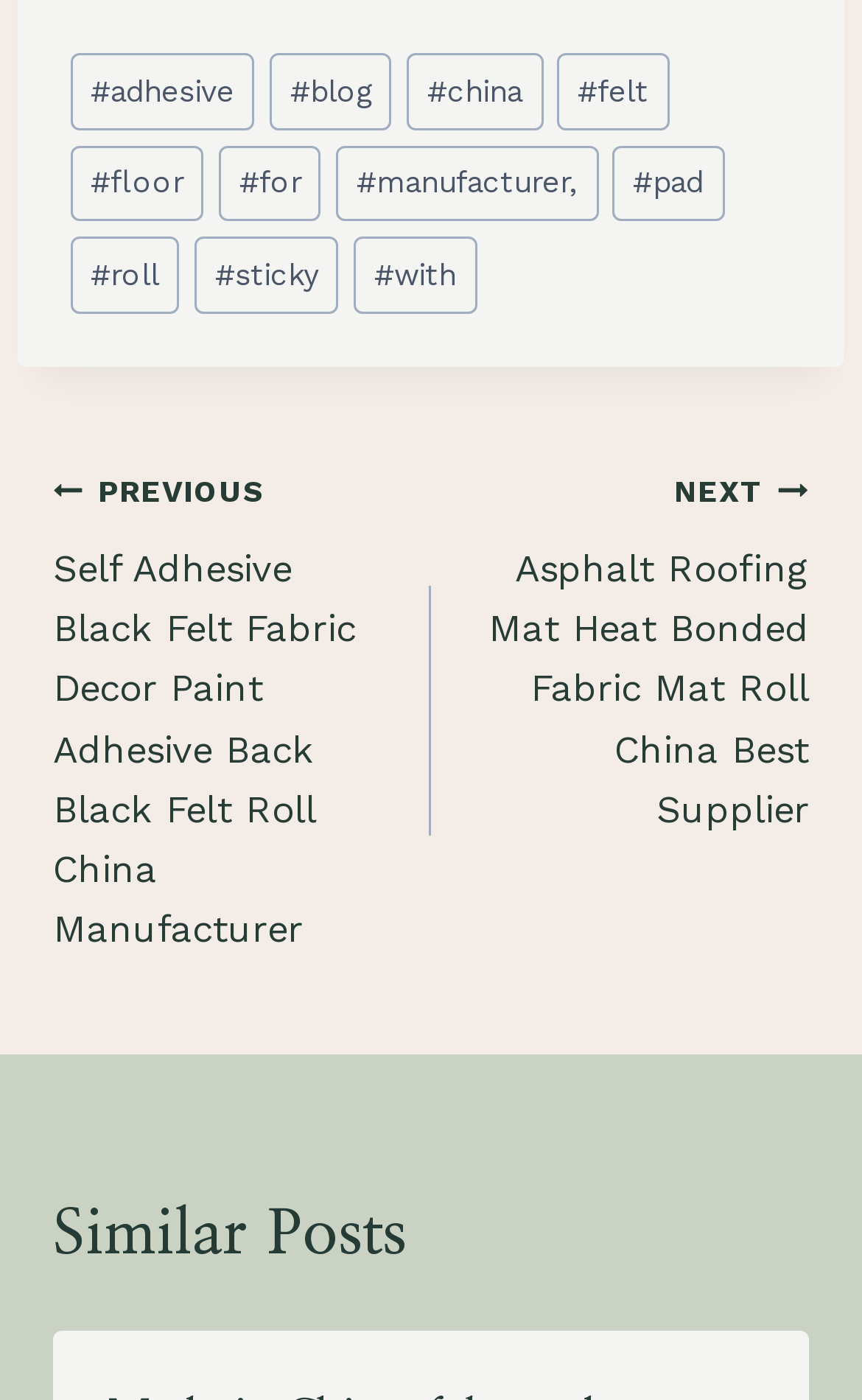Pinpoint the bounding box coordinates for the area that should be clicked to perform the following instruction: "View previous post".

[0.062, 0.329, 0.5, 0.686]